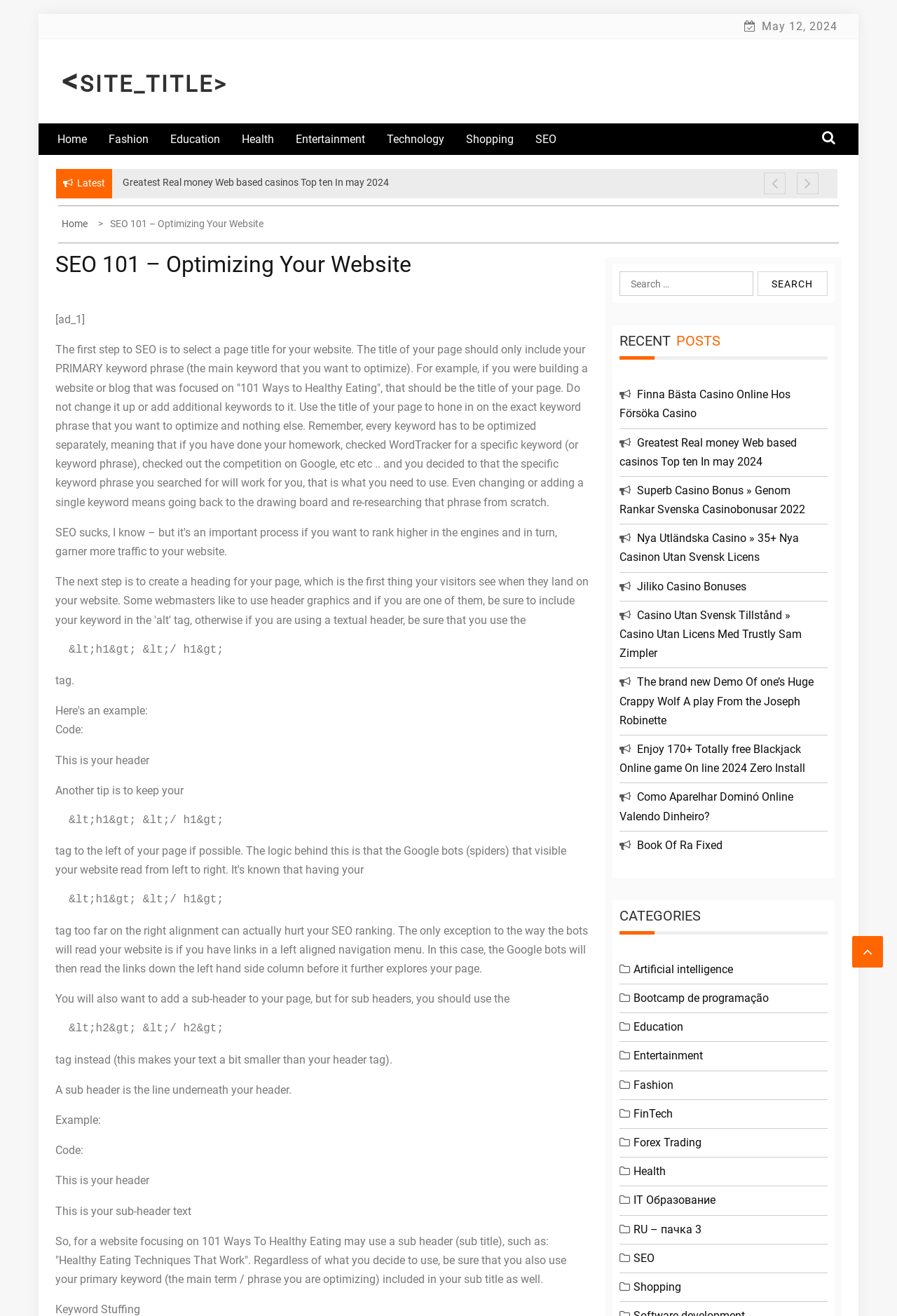Generate a thorough description of the webpage.

This webpage is about SEO 101, optimizing a website, and provides various tips and guidelines for search engine optimization. At the top, there is a link to skip to the content and a date "May 12, 2024". Below that, there is a site title and a secondary menu with links to different categories such as Home, Fashion, Education, Health, Entertainment, Technology, Shopping, and SEO.

On the left side, there is a navigation menu with breadcrumbs, including links to Home and SEO 101 – Optimizing Your Website. Below that, there is a section with a header "SEO 101 – Optimizing Your Website" and a sub-header that explains the importance of selecting a page title for a website. The text provides guidance on how to optimize a page title, including using the primary keyword phrase and avoiding additional keywords.

The webpage also includes a section on header tags, explaining how to use them correctly for SEO purposes. There are examples of code and text, including a header tag and a sub-header tag. Additionally, there is a section on sub-headers, explaining how to use them and providing an example.

On the right side, there is a search bar with a button to search for specific terms. Below that, there is a section with recent posts, including links to various articles such as "Finna Bästa Casino Online Hos Försöka Casino" and "Greatest Real money Web based casinos Top ten In may 2024".

Further down, there is a section with categories, including links to Artificial intelligence, Bootcamp de programação, Education, Entertainment, Fashion, FinTech, Forex Trading, Health, IT Образование, RU – пачка 3, SEO, and Shopping. At the bottom, there are social media links and a copyright symbol.